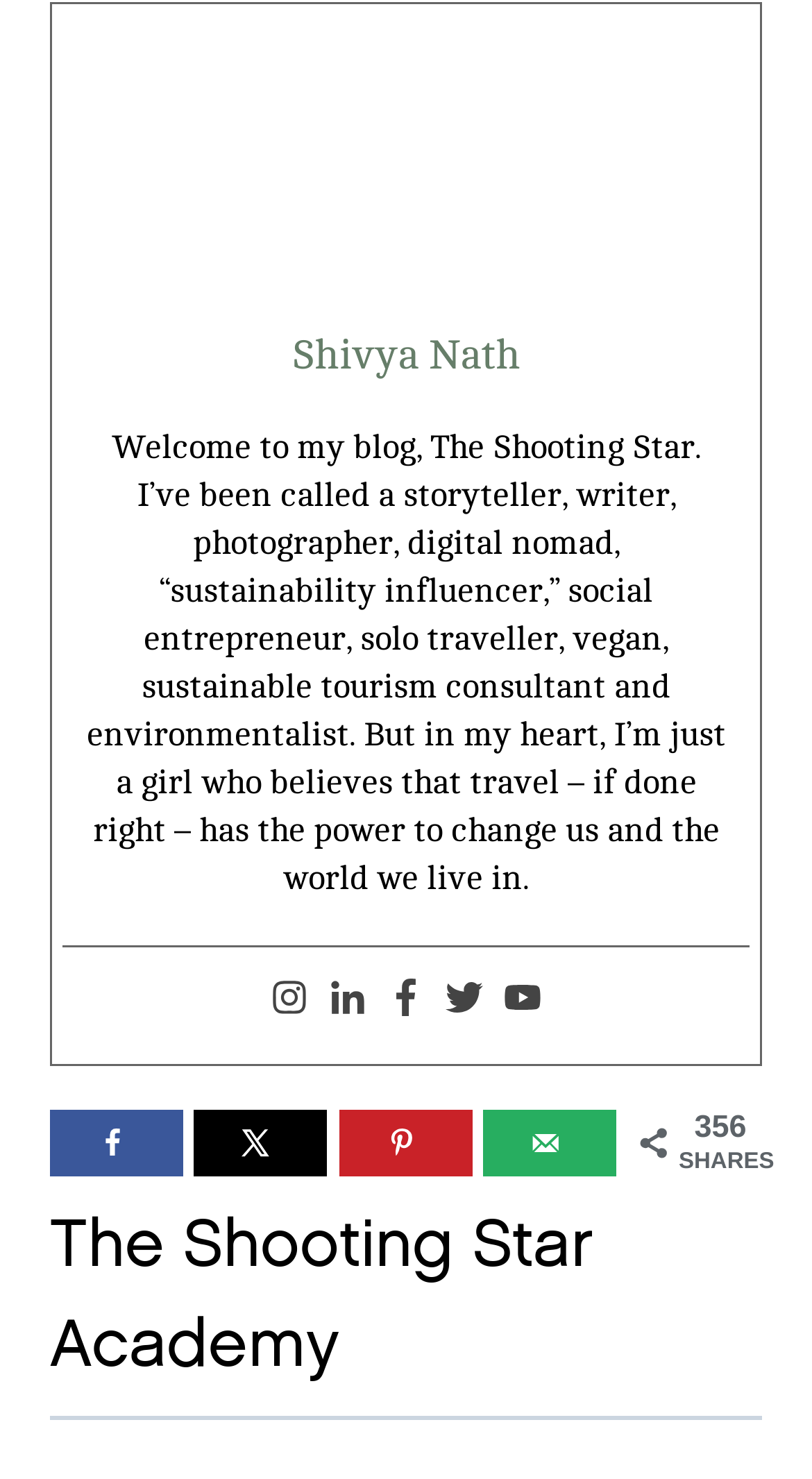Respond to the question below with a single word or phrase: What is the number of shares?

356